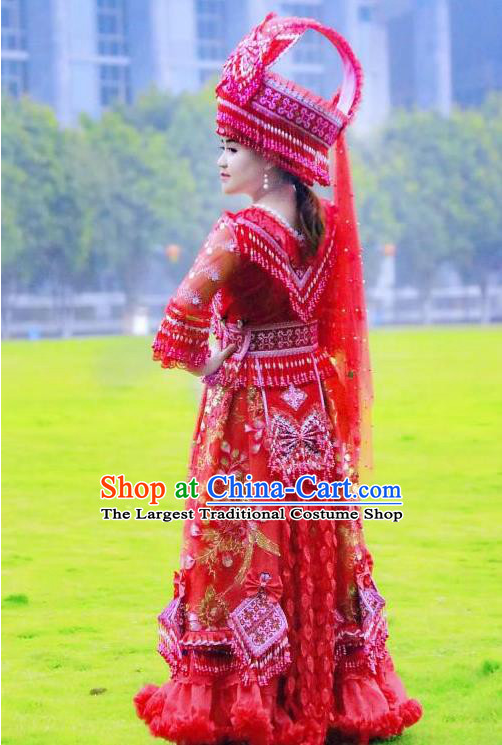What is the background of the scene?
Using the image as a reference, answer the question in detail.

The caption states that the bride is standing on a 'lush green lawn' which contrasts beautifully with her red ensemble, indicating that the background of the scene is a lush green lawn.